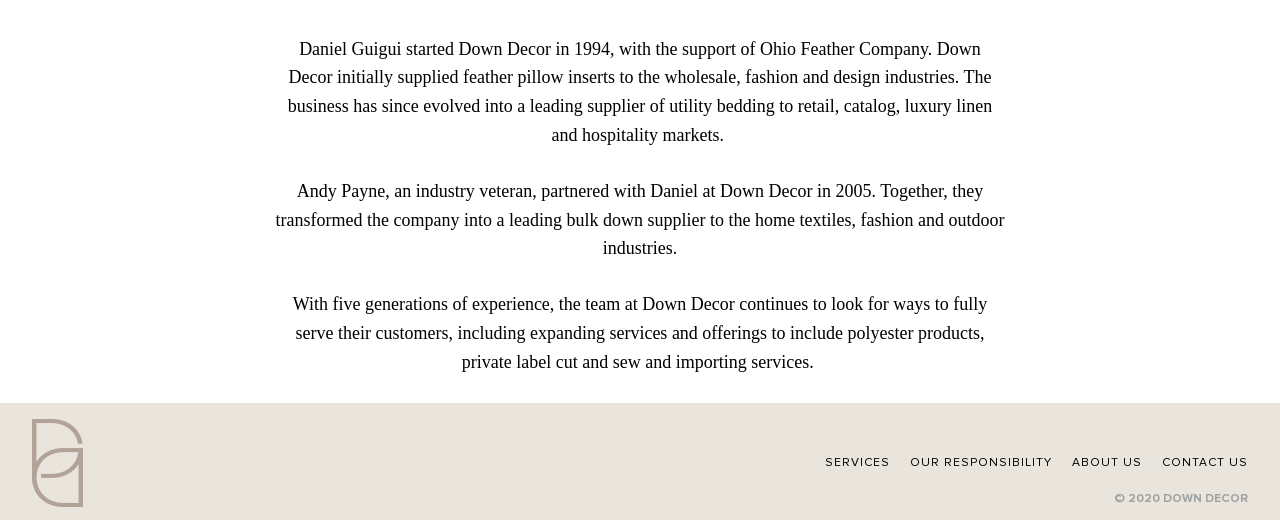What is the name of the company that supported Down Decor's founding?
Using the picture, provide a one-word or short phrase answer.

Ohio Feather Company